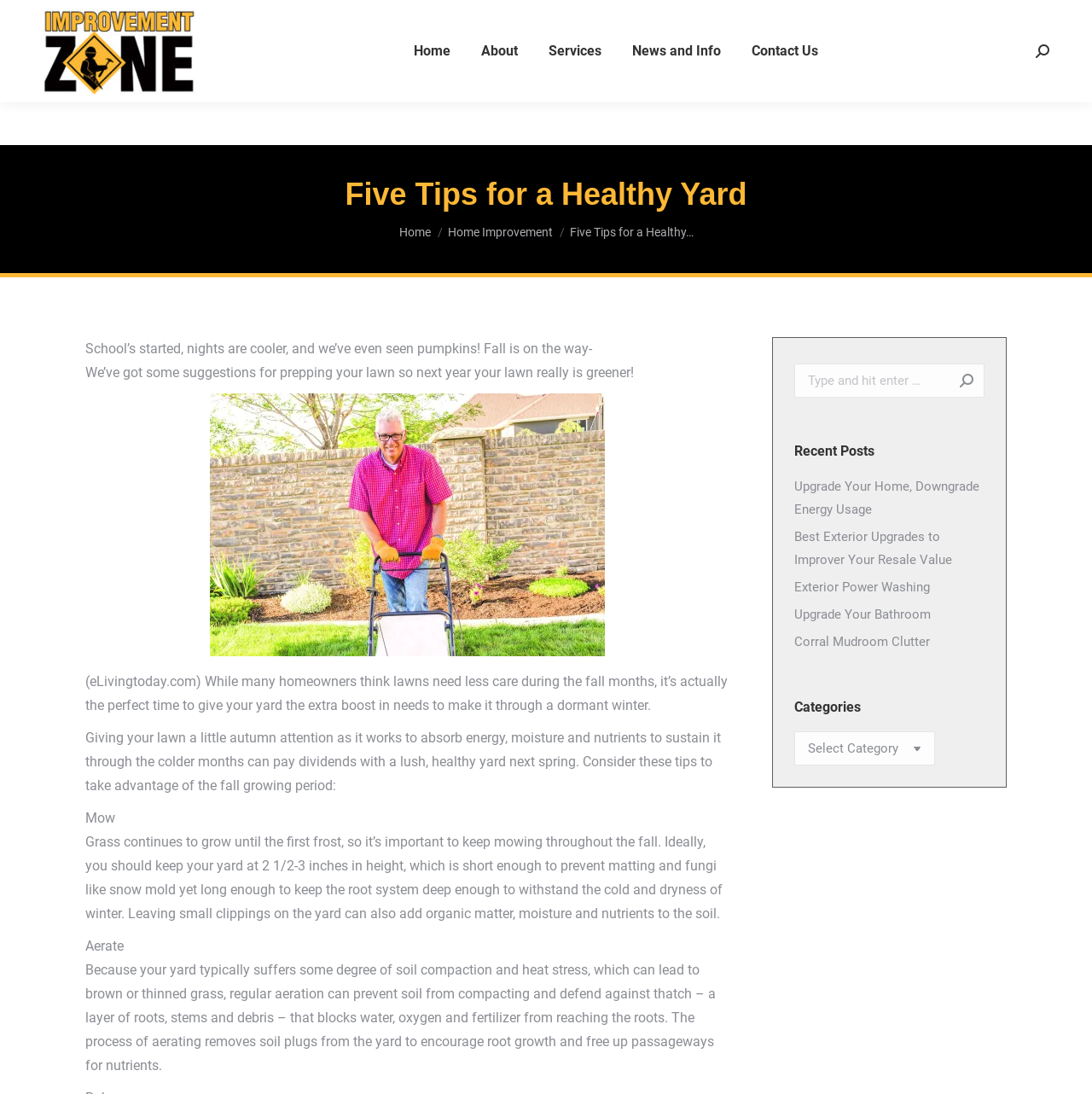Provide the bounding box coordinates of the UI element this sentence describes: "Corral Mudroom Clutter".

[0.727, 0.576, 0.852, 0.598]